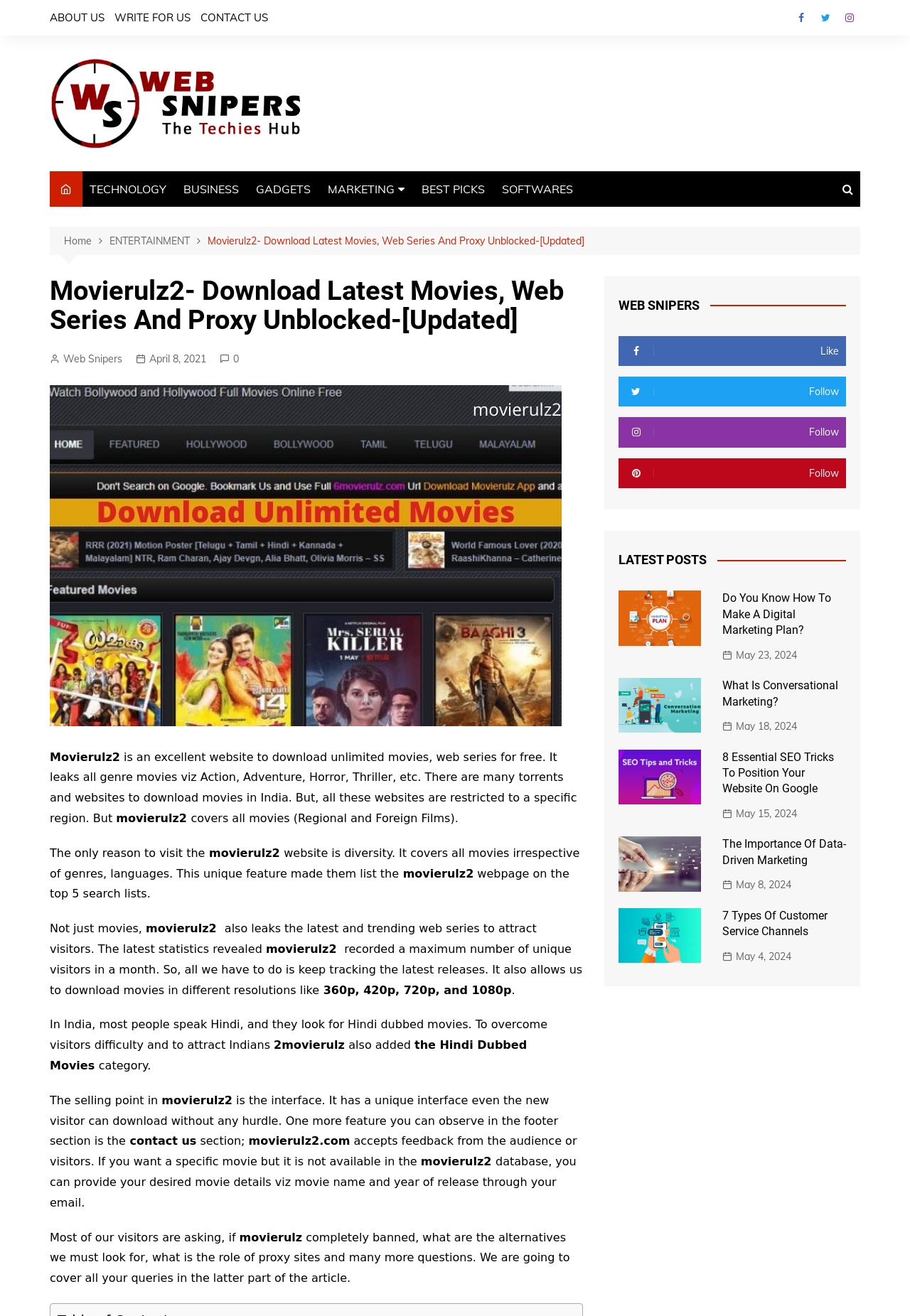Determine the bounding box coordinates of the clickable region to execute the instruction: "Check the TECHNOLOGY category". The coordinates should be four float numbers between 0 and 1, denoted as [left, top, right, bottom].

[0.091, 0.13, 0.191, 0.157]